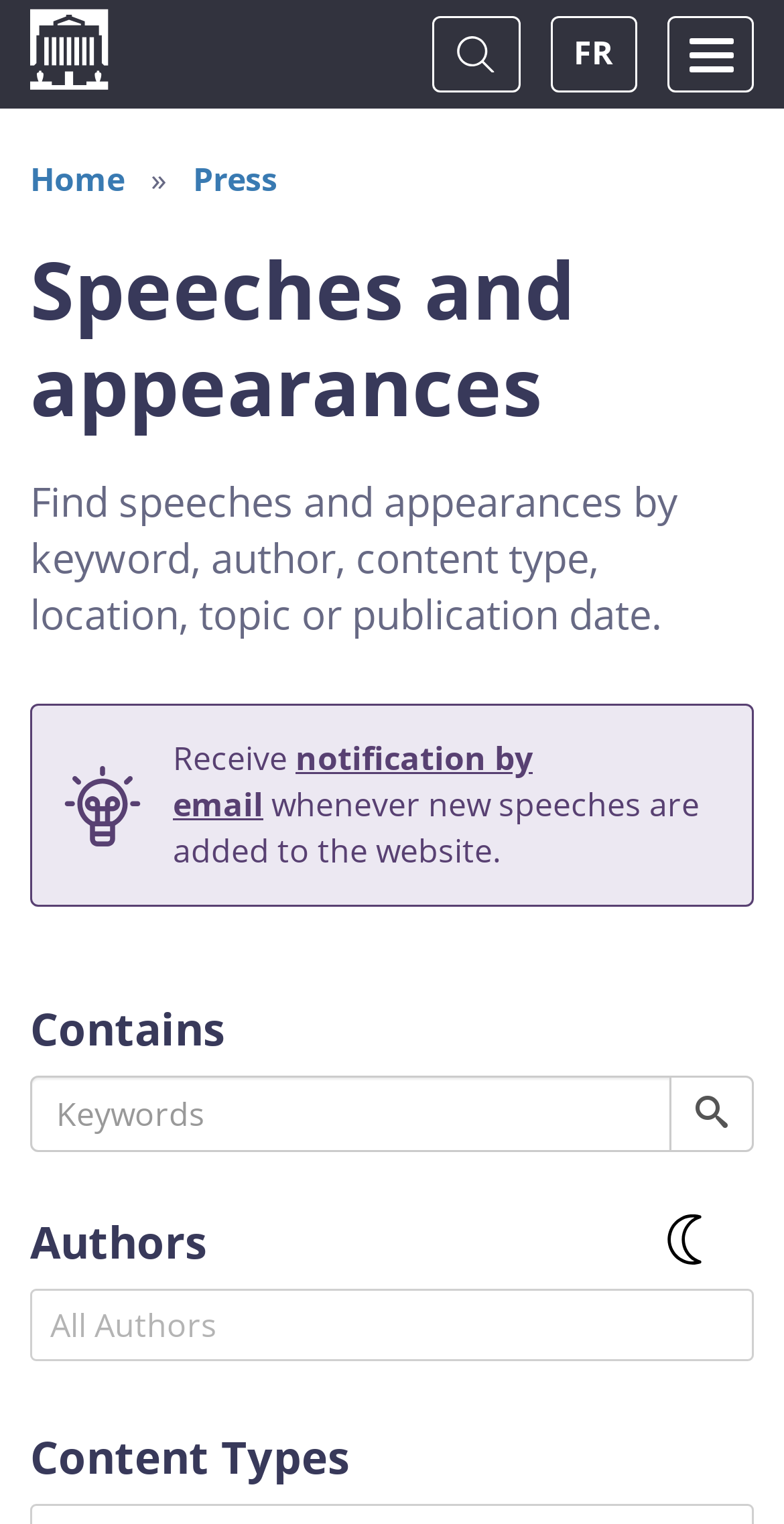Identify and provide the title of the webpage.

Speeches and appearances